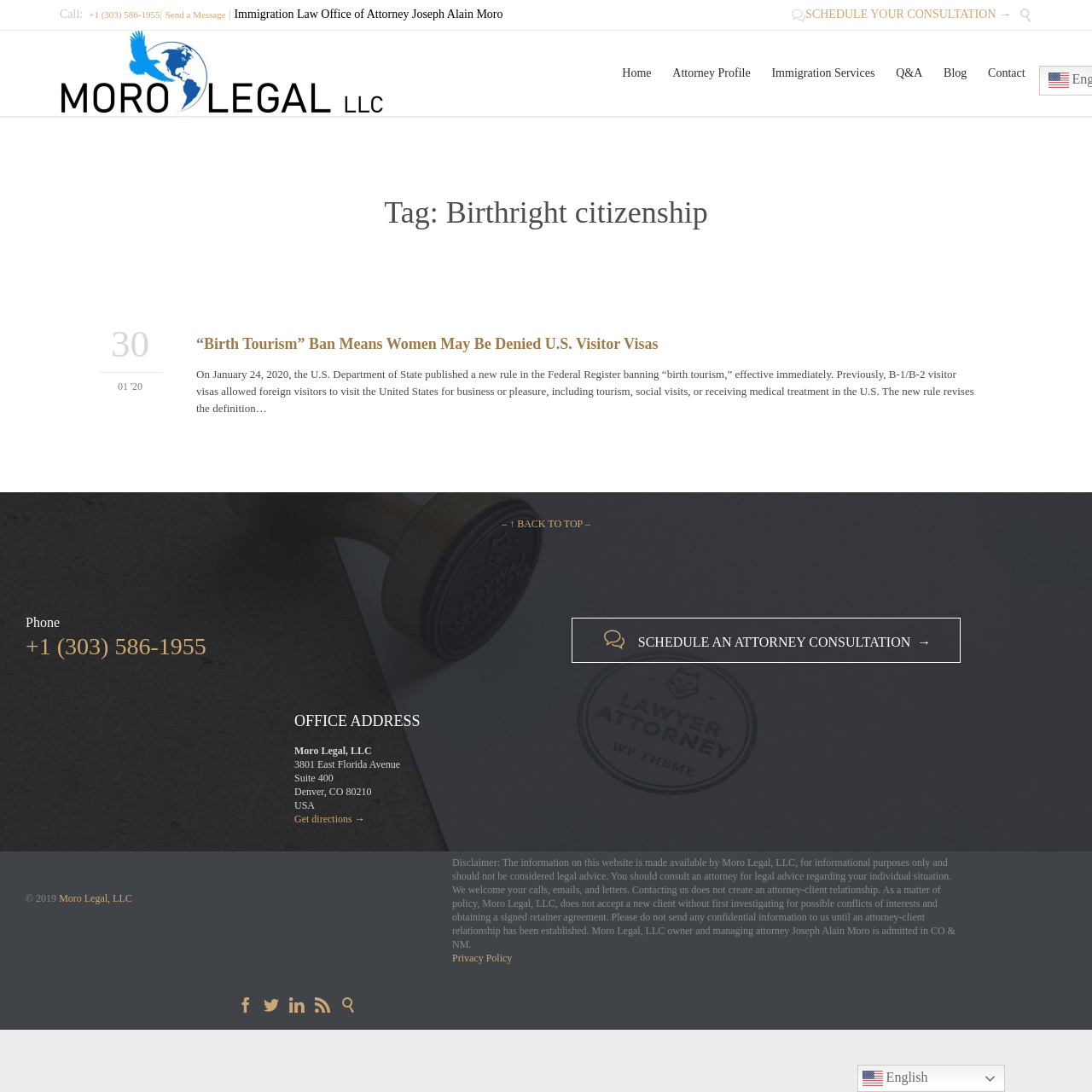Determine the bounding box coordinates of the clickable element to achieve the following action: 'Read the blog post about birth tourism'. Provide the coordinates as four float values between 0 and 1, formatted as [left, top, right, bottom].

[0.18, 0.307, 0.603, 0.322]